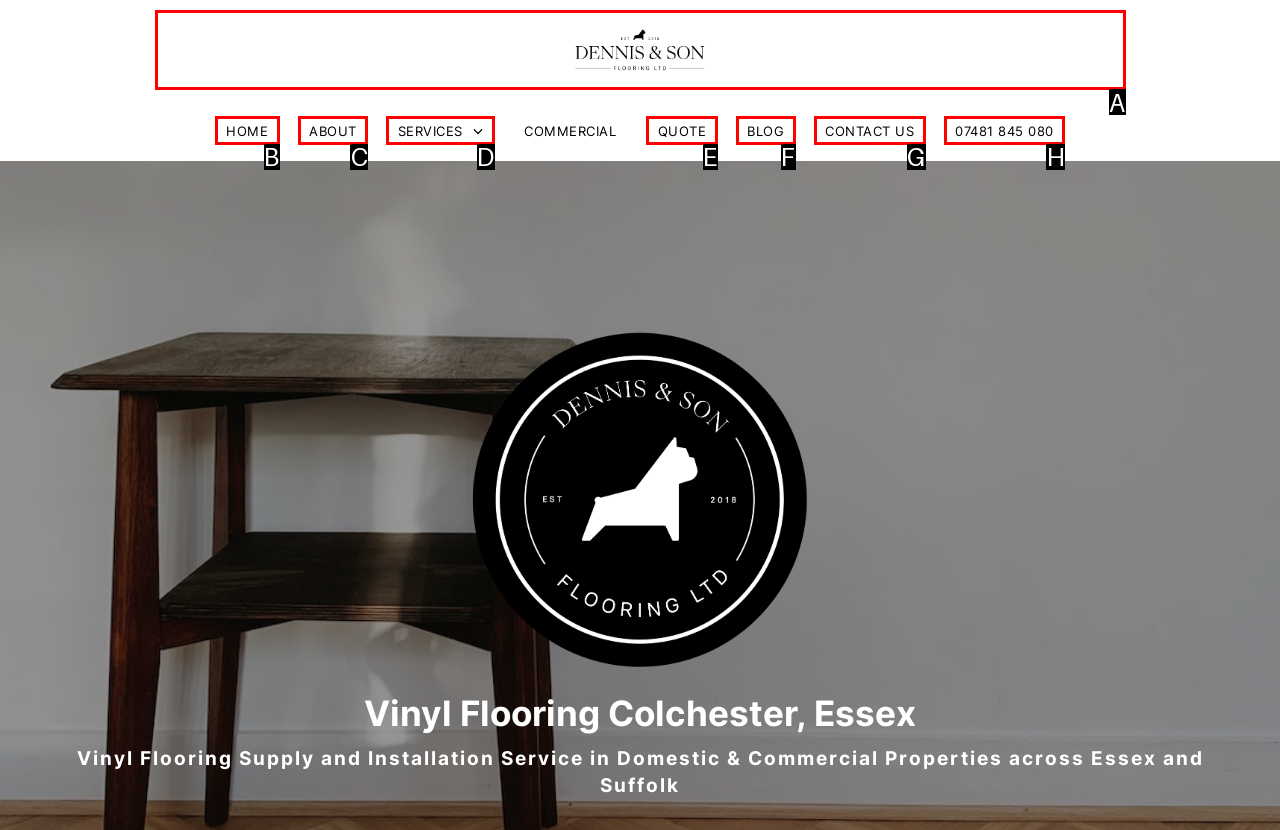Which letter corresponds to the correct option to complete the task: Go to the HOME page?
Answer with the letter of the chosen UI element.

B